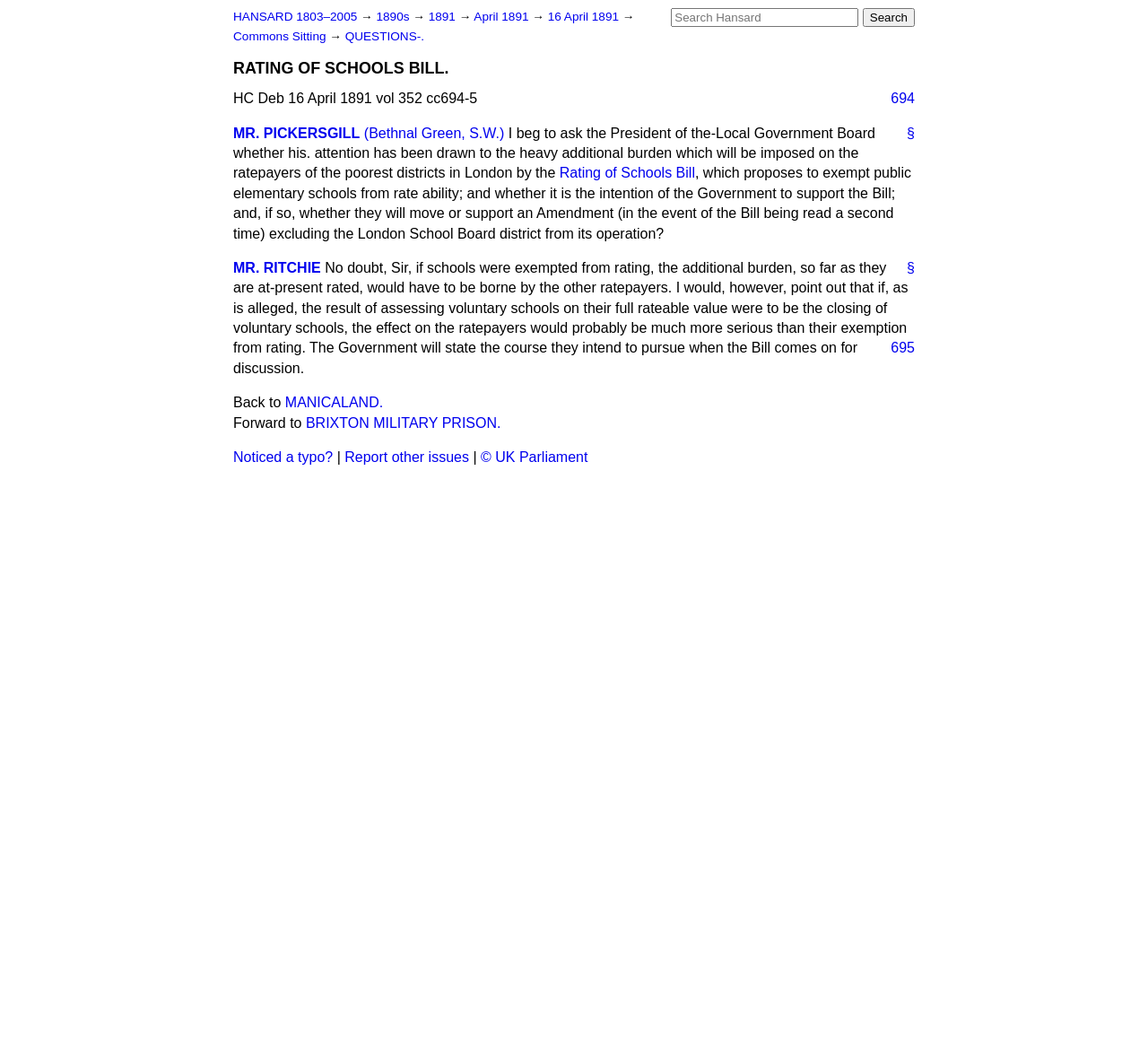Answer the following inquiry with a single word or phrase:
Who responded to the question about the Rating of Schools Bill?

MR. RITCHIE